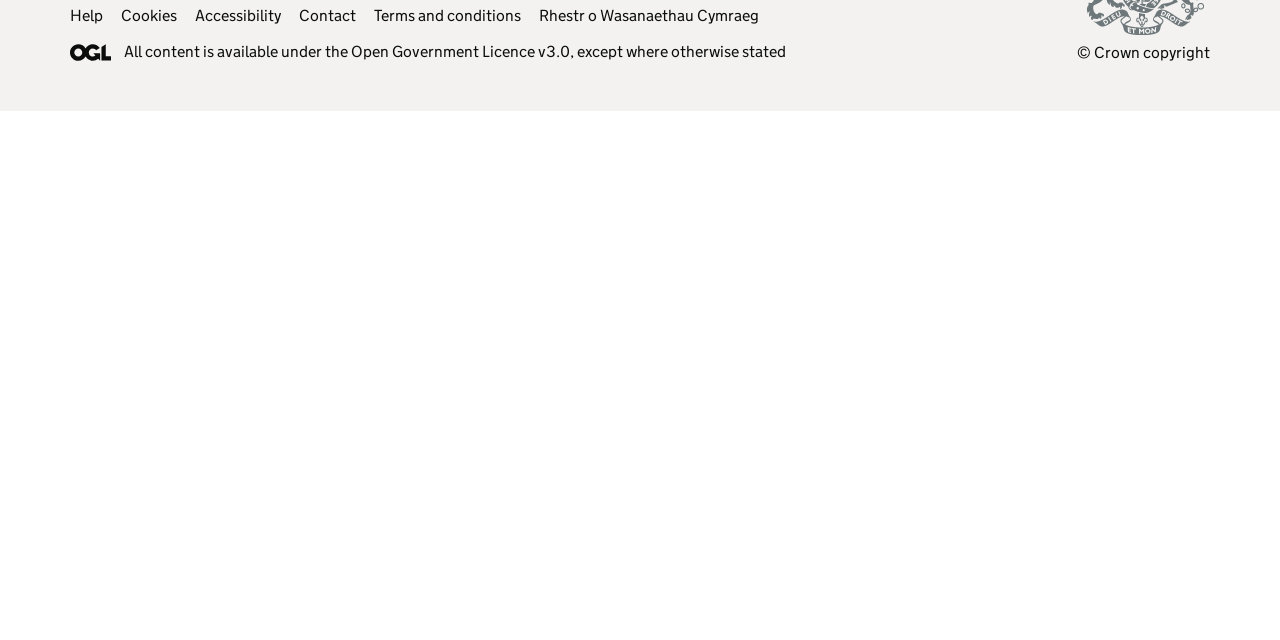Please determine the bounding box coordinates, formatted as (top-left x, top-left y, bottom-right x, bottom-right y), with all values as floating point numbers between 0 and 1. Identify the bounding box of the region described as: 繁體中文

None